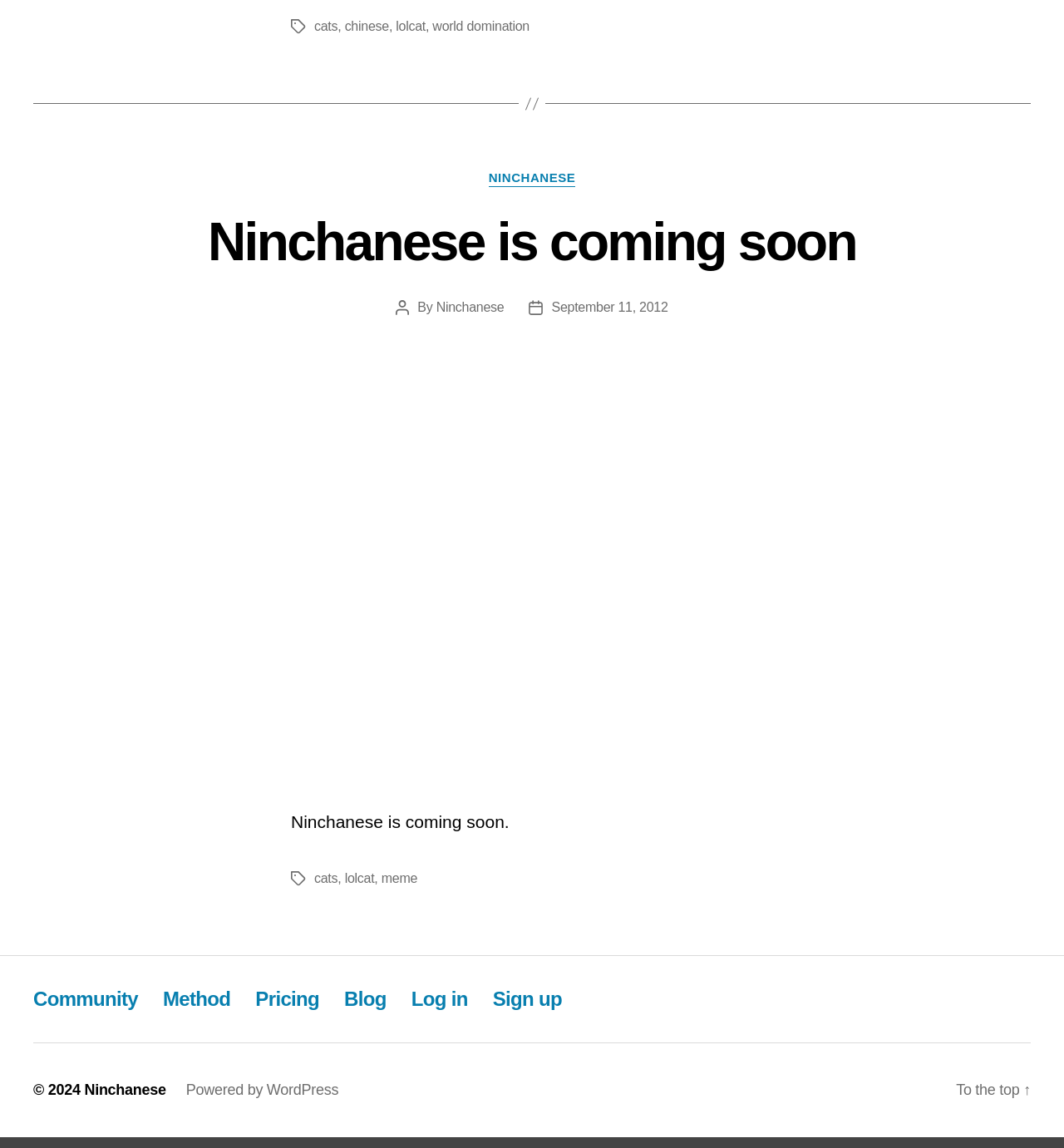What is the category of the post?
Look at the webpage screenshot and answer the question with a detailed explanation.

I found the category of the post by looking at the 'Categories' header, which is located above the post title. The link 'NINCHANESE' is the category of the post.